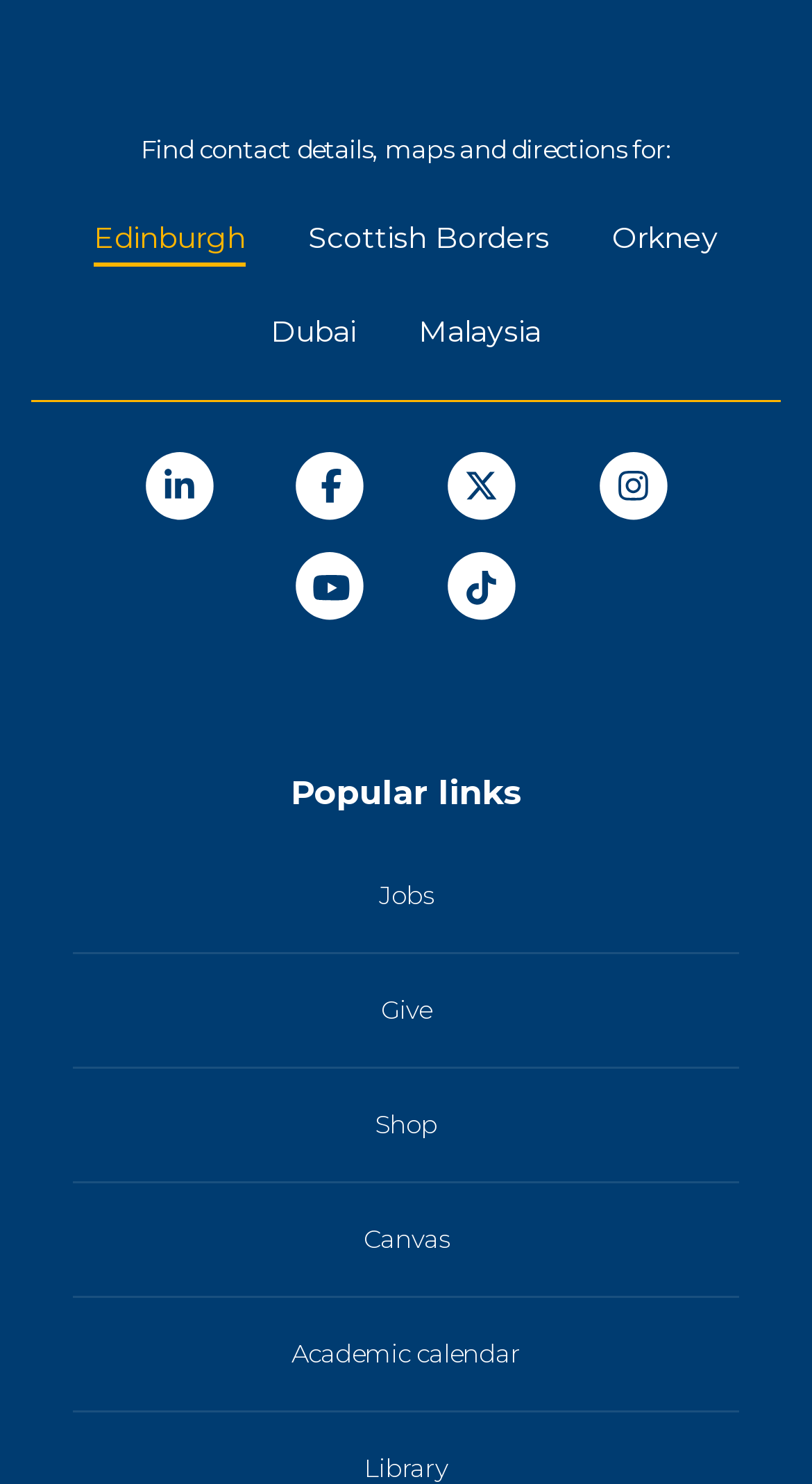Locate the bounding box of the UI element described by: "Academic calendar" in the given webpage screenshot.

[0.359, 0.875, 0.641, 0.95]